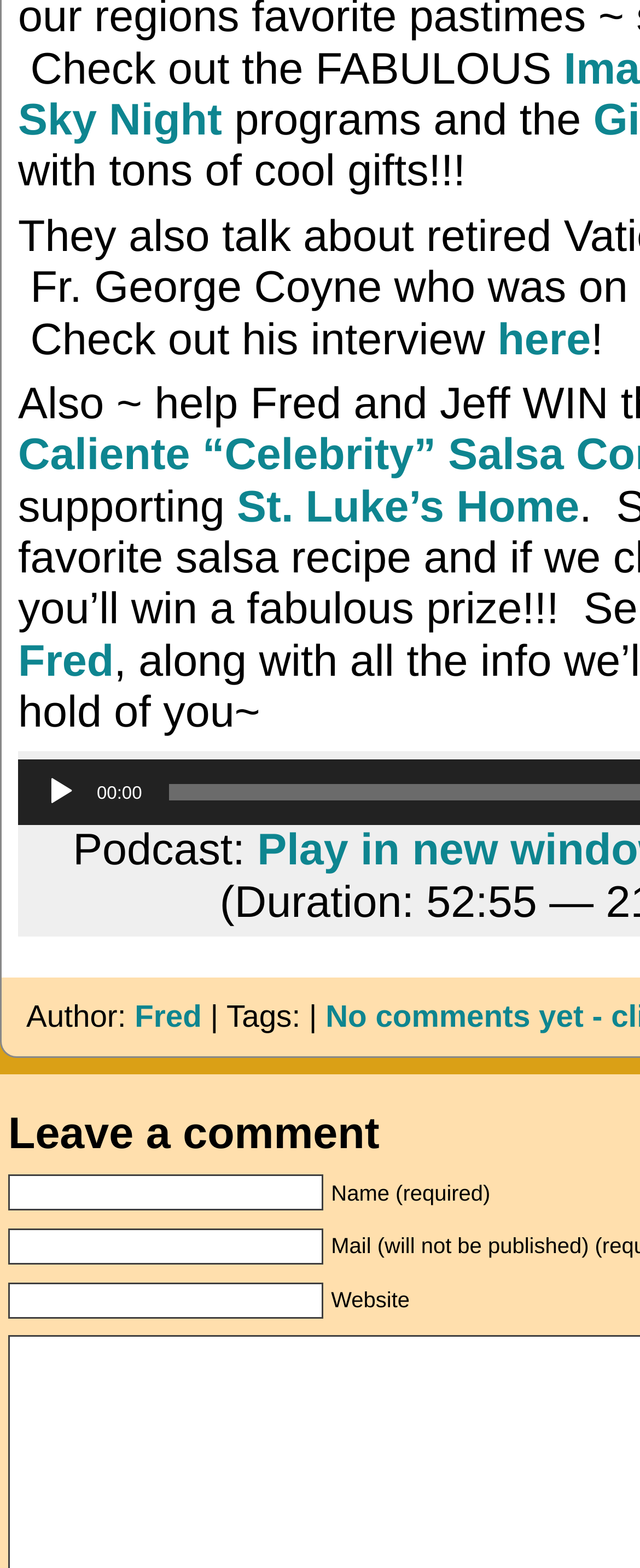What is the purpose of the third textbox?
Answer the question with a single word or phrase derived from the image.

Website